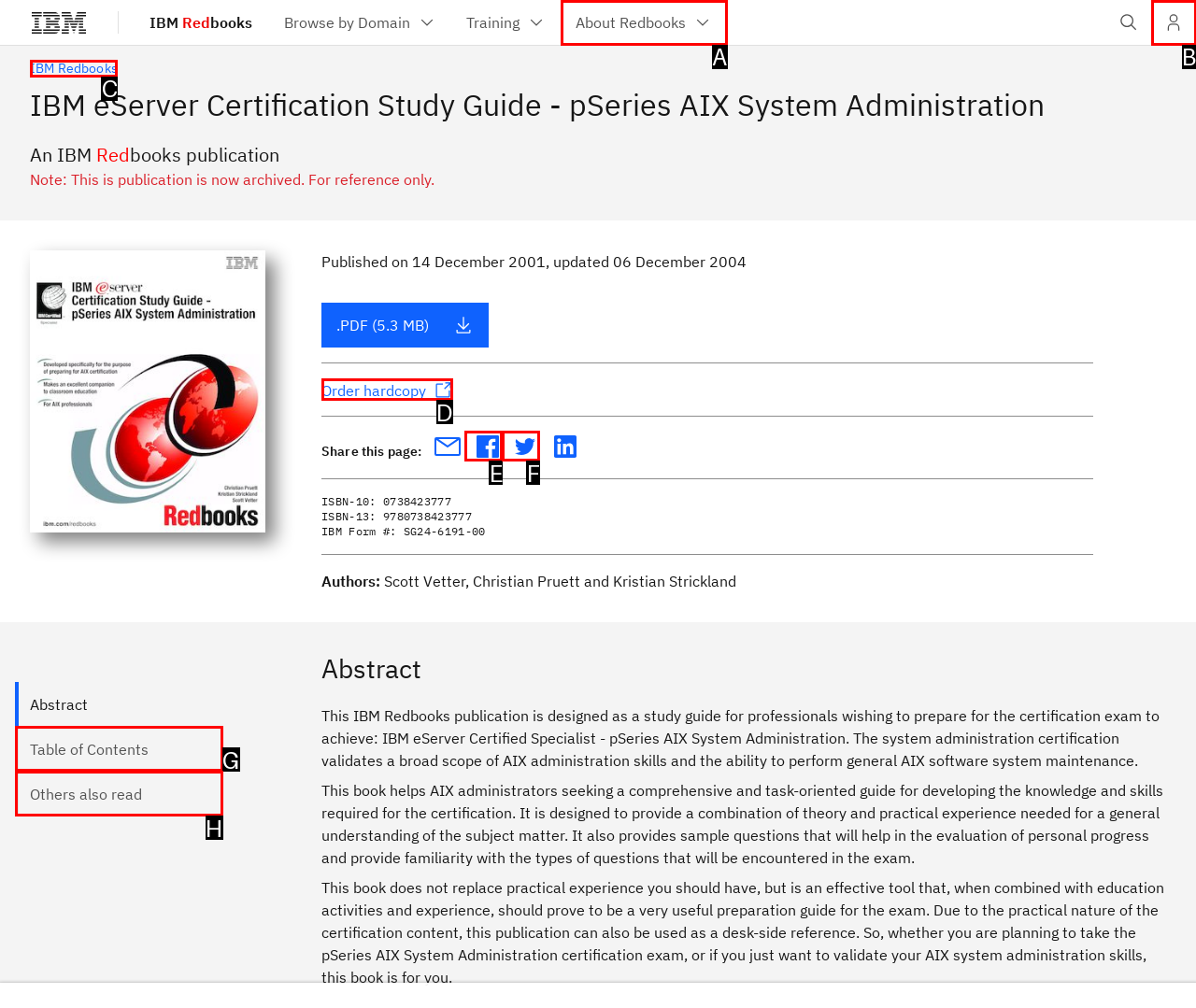Refer to the description: About Redbooks and choose the option that best fits. Provide the letter of that option directly from the options.

A